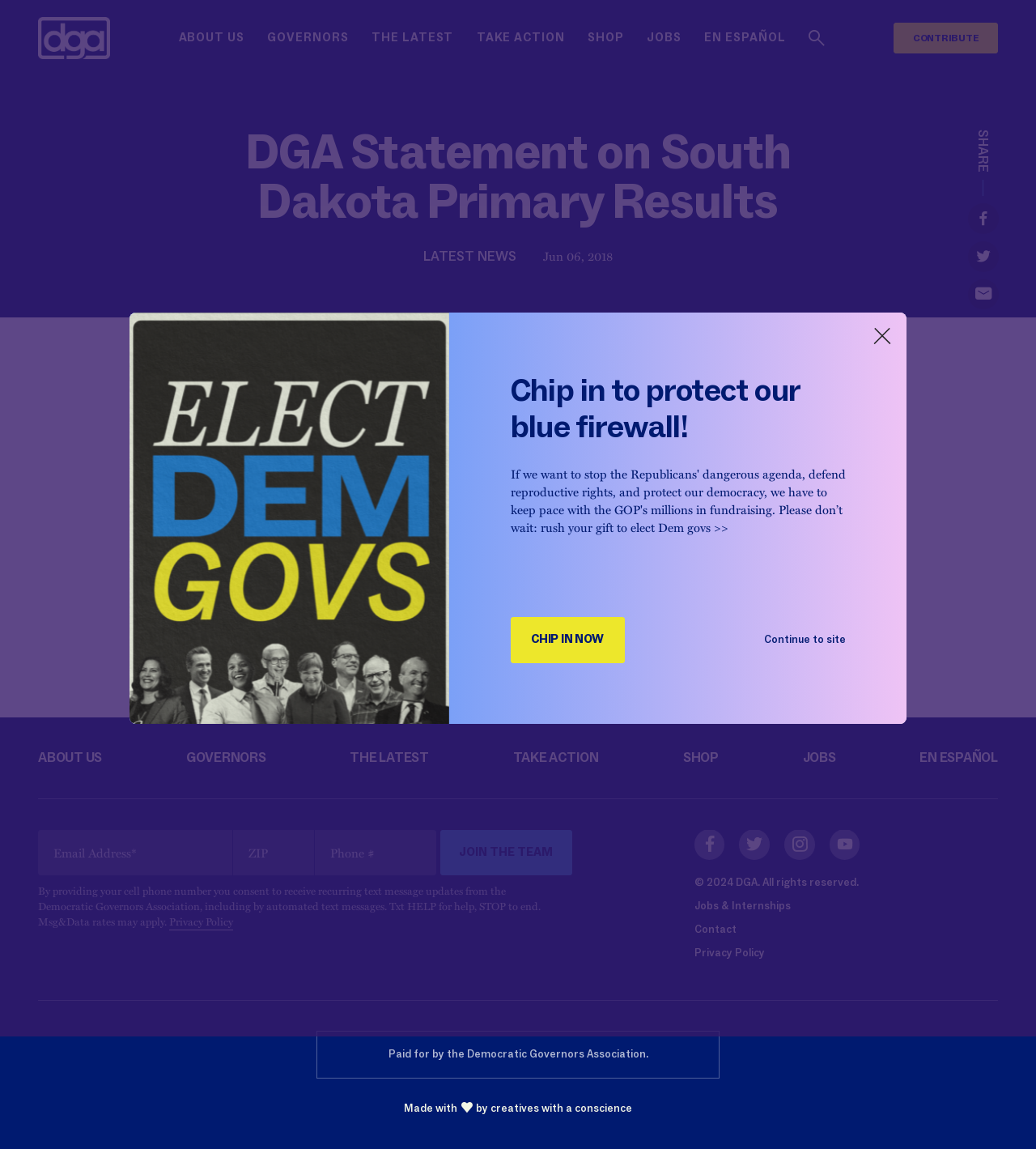How many links are there in the main navigation menu?
Look at the screenshot and provide an in-depth answer.

I counted the links in the main navigation menu, which are 'ABOUT US', 'GOVERNORS', 'THE LATEST', 'TAKE ACTION', 'SHOP', 'JOBS', and 'EN ESPAÑOL'. There are 7 links in total.